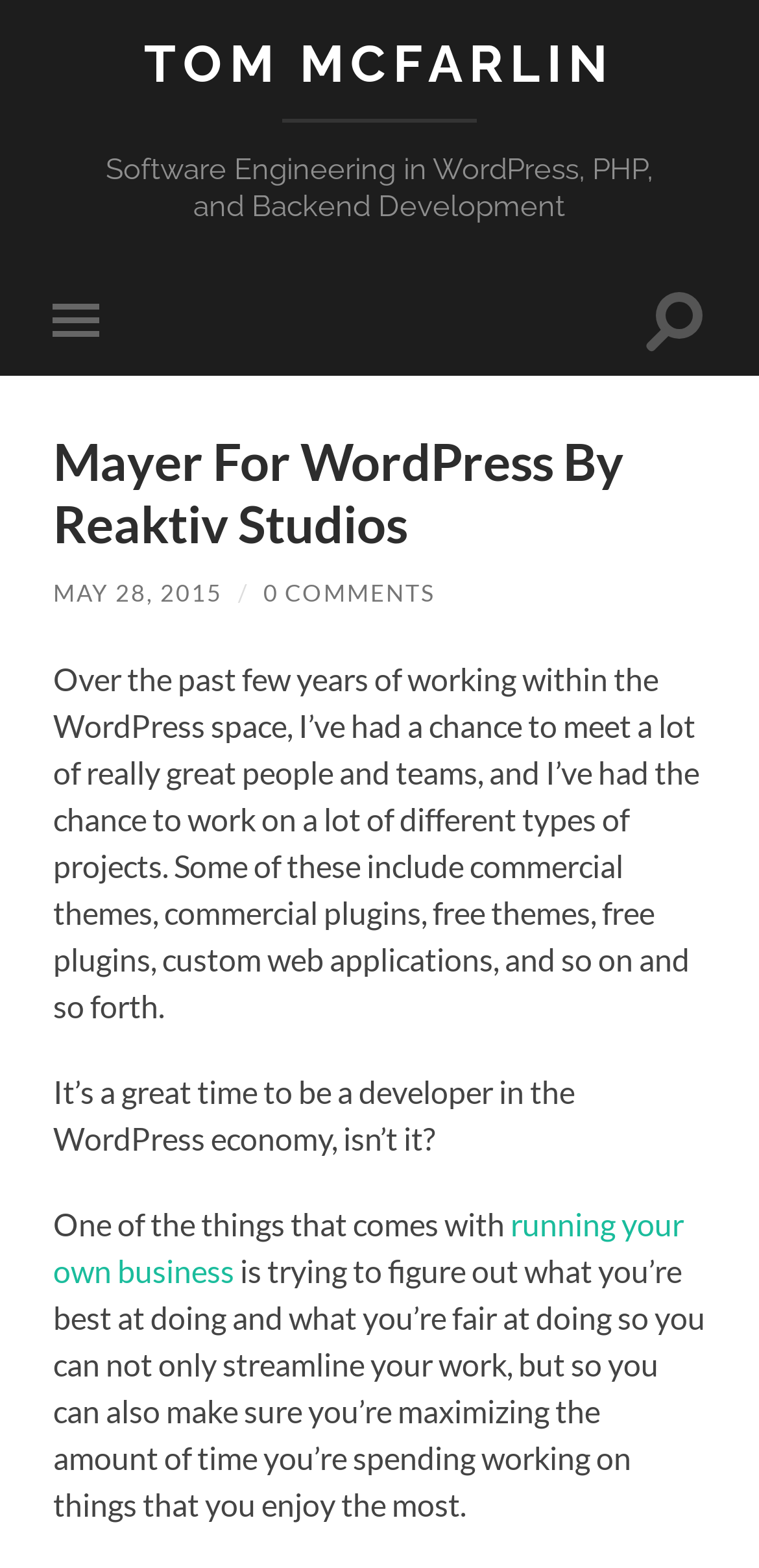Reply to the question below using a single word or brief phrase:
What is the profession of Tom McFarlin?

Software Engineering